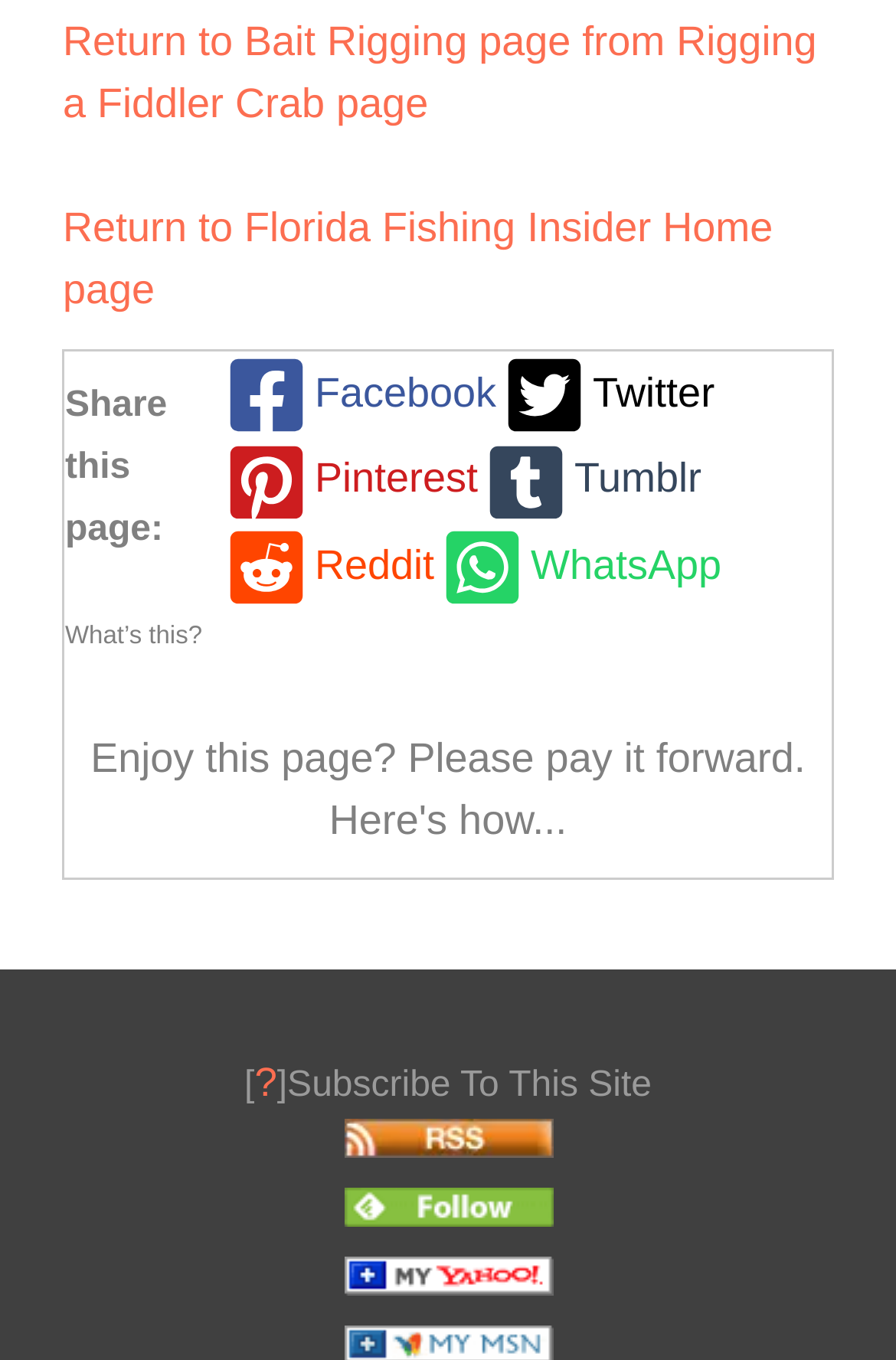Provide a short answer using a single word or phrase for the following question: 
How many social media links are available?

6